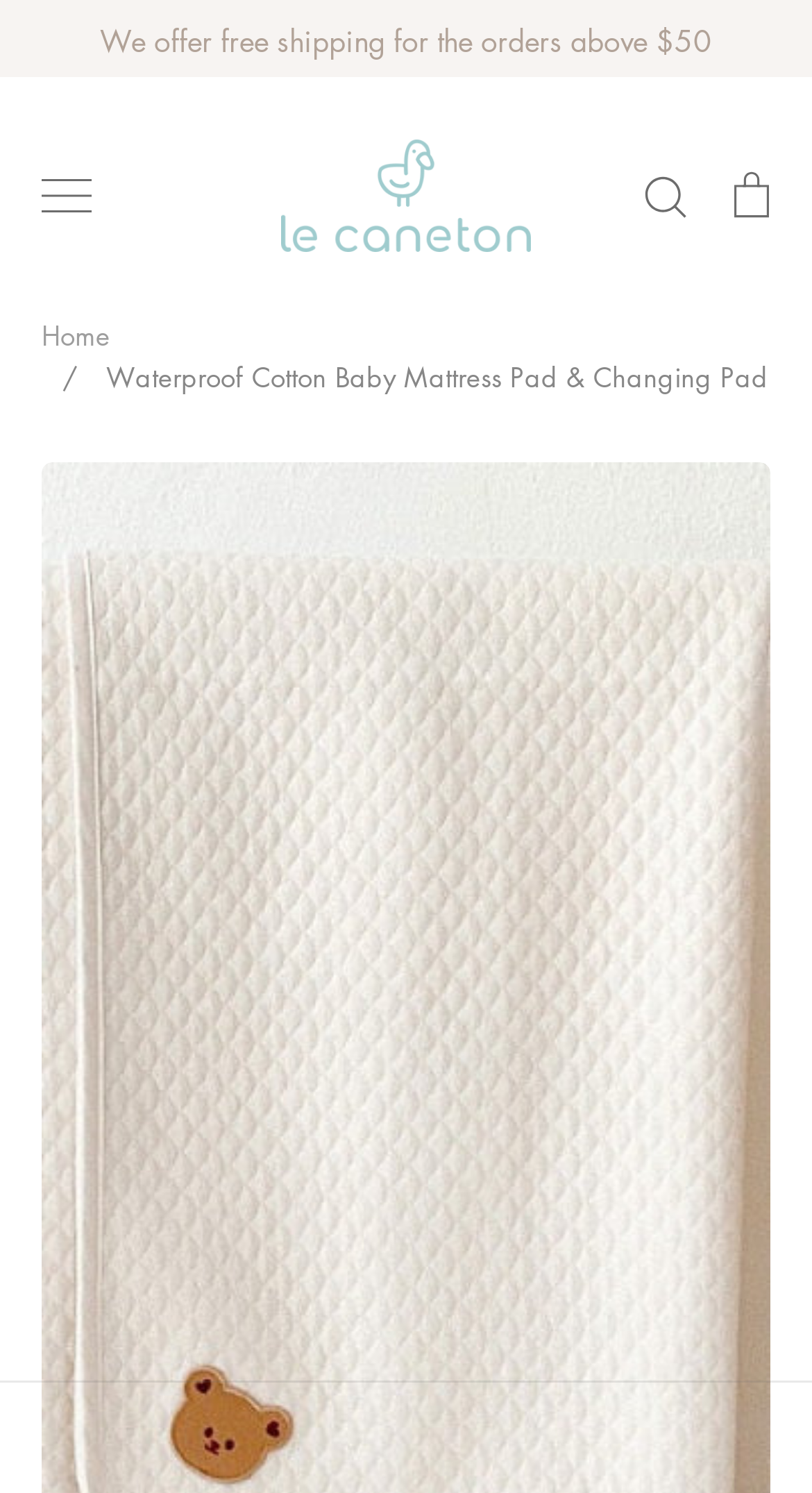Locate the bounding box coordinates of the area where you should click to accomplish the instruction: "Go home".

[0.051, 0.21, 0.136, 0.237]